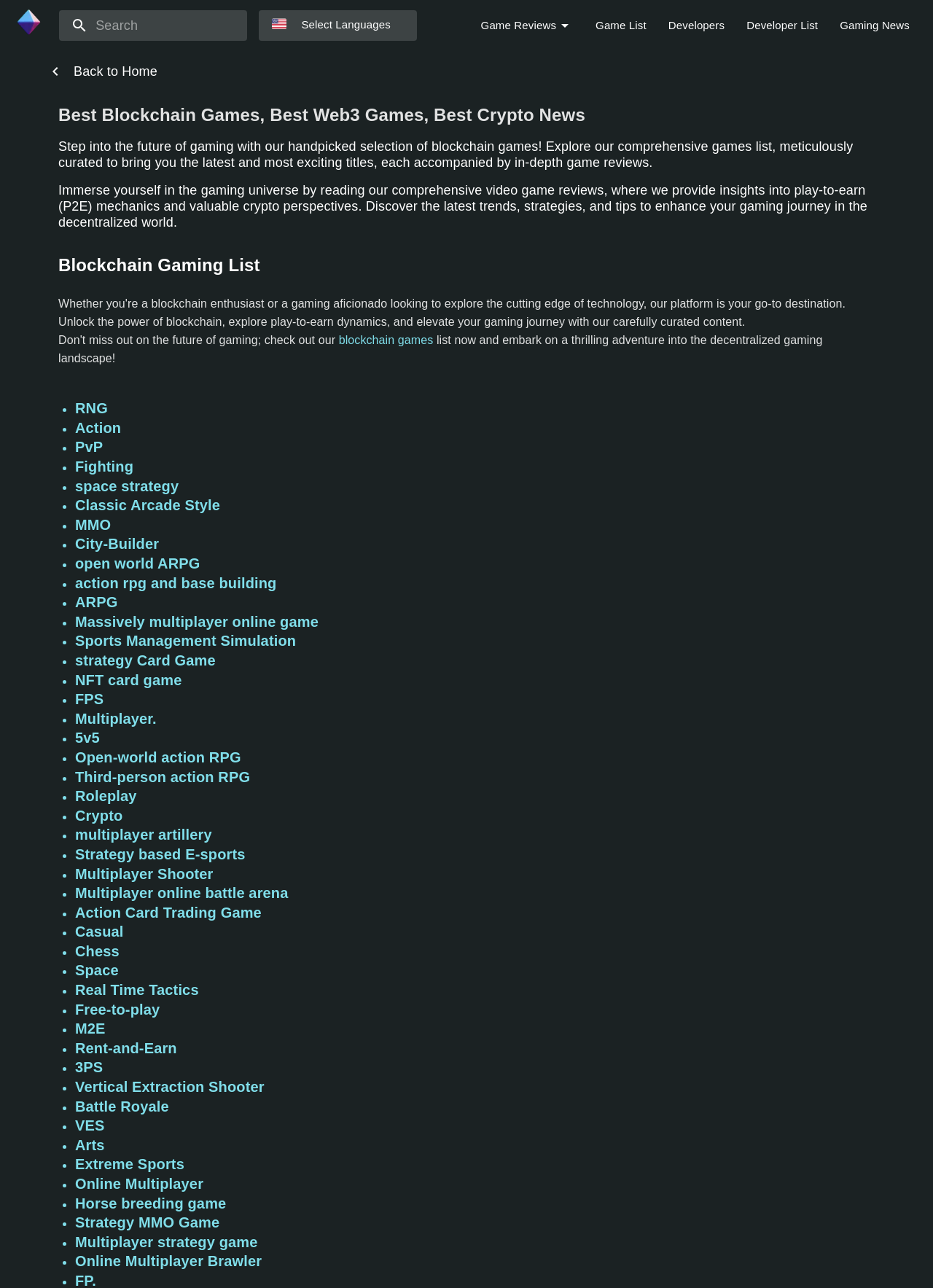What type of content is provided in the 'Gaming News' section?
Provide a concise answer using a single word or phrase based on the image.

News about blockchain gaming